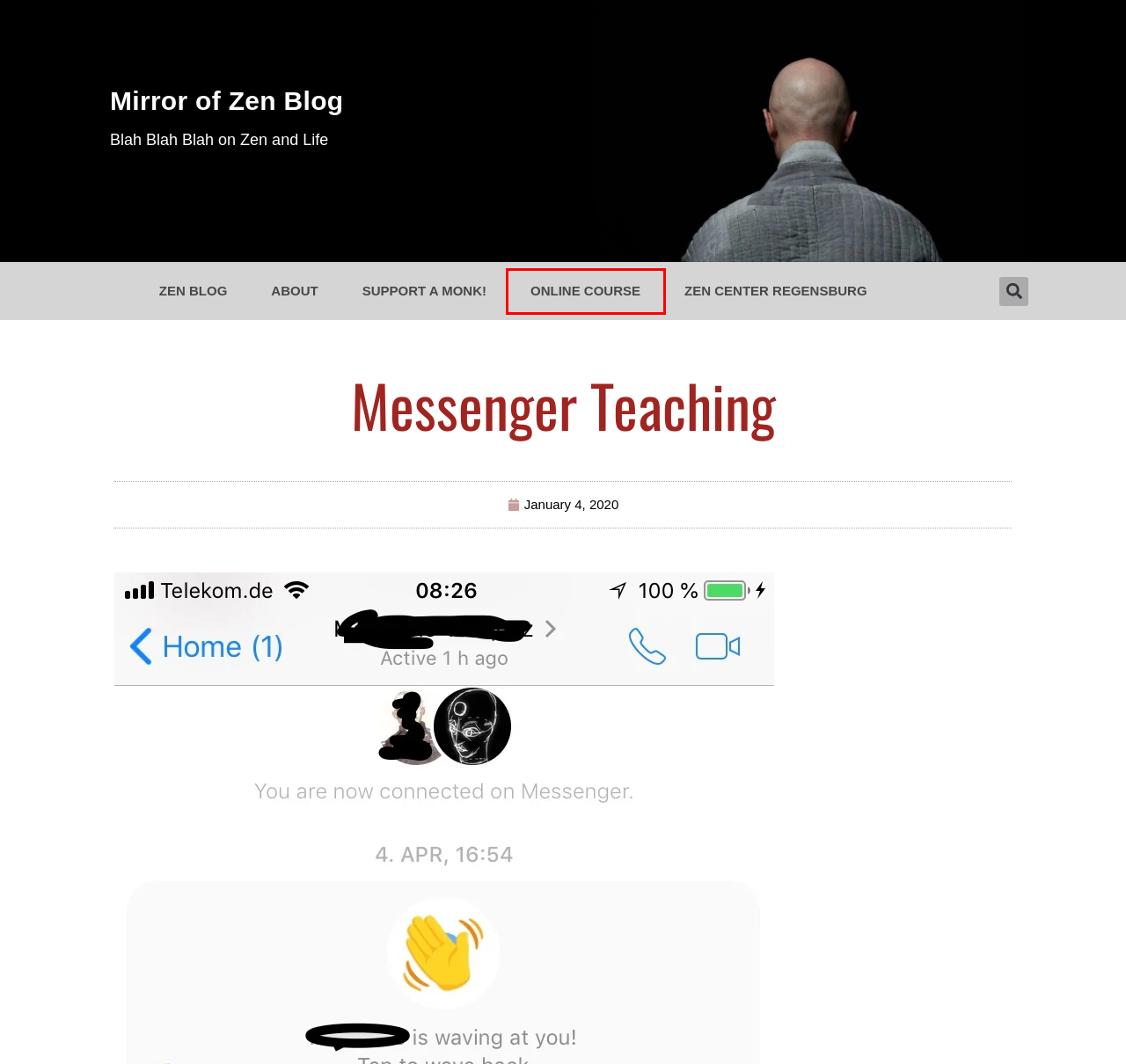You have a screenshot of a webpage with a red bounding box around an element. Choose the best matching webpage description that would appear after clicking the highlighted element. Here are the candidates:
A. January 4, 2020 – Mirror of Zen Blog
B. I’m Listening – Mirror of Zen Blog
C. Zen Center Regensburg e.V. – Meditation in Regensburg
D. Hyon Gak Sunim - Mirror of Zen Blog
E. Mirror of Zen Blog - Hyon Gak Sunim
F. Donate – Mirror of Zen Blog
G. A Zen Poem by Zen Master Seung Sahn – Mirror of Zen Blog
H. Mirror of Zen Courses – Hyon Gak Sunim

H